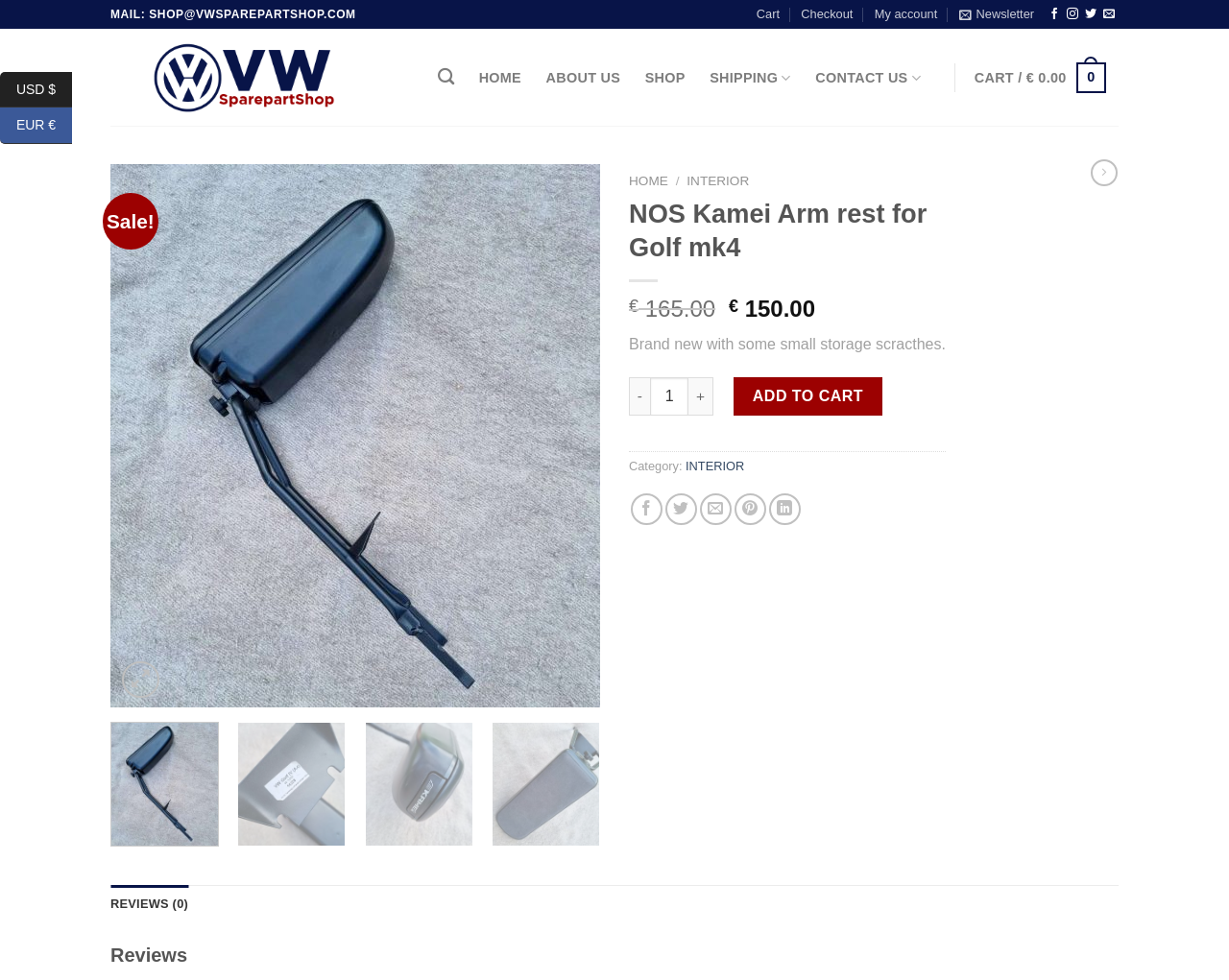Determine the bounding box coordinates of the clickable element to achieve the following action: 'Click the link '992''. Provide the coordinates as four float values between 0 and 1, formatted as [left, top, right, bottom].

None